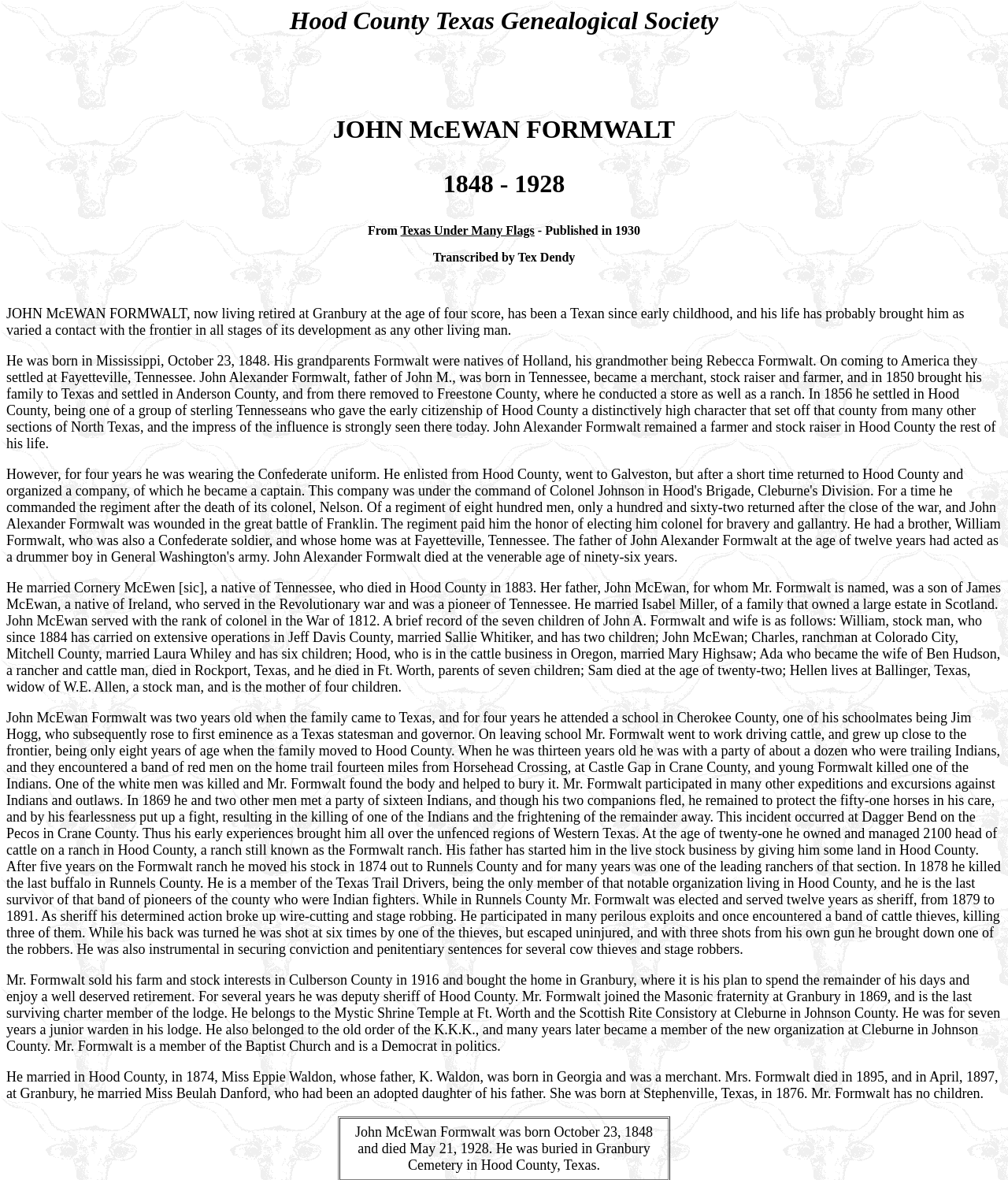What was John McEwan Formwalt's occupation?
Provide an in-depth and detailed answer to the question.

The text states that John McEwan Formwalt was a rancher and stock raiser. He owned and managed 2100 head of cattle on a ranch in Hood County, and later moved his stock to Runnels County. This information is found in the paragraphs that describe his life and experiences.